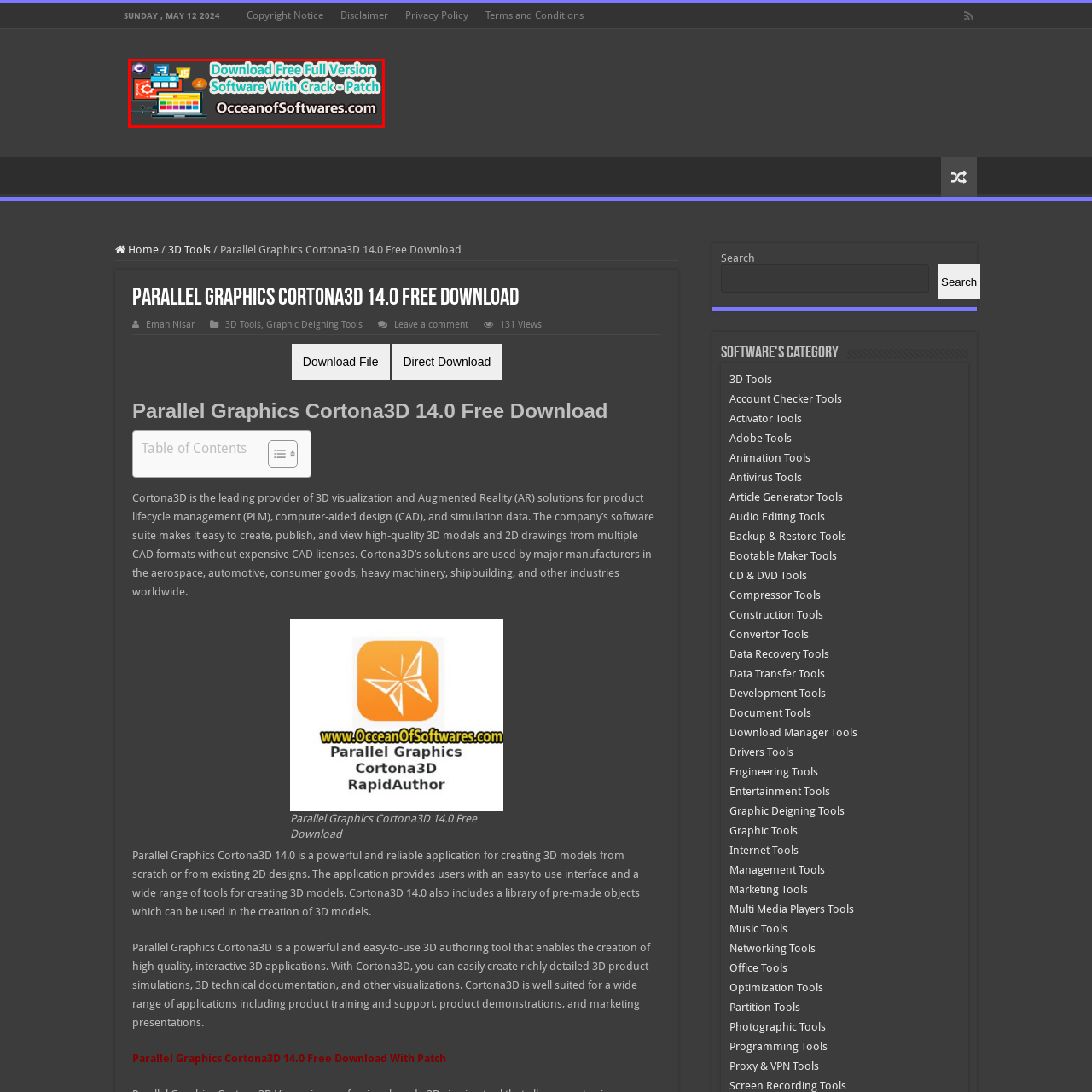What is the name of the website?
Examine the content inside the red bounding box in the image and provide a thorough answer to the question based on that visual information.

The website's name is explicitly mentioned in the URL 'OccaeanofSoftwares.com', which is prominently displayed in the image, indicating that it is the primary website being advertised.